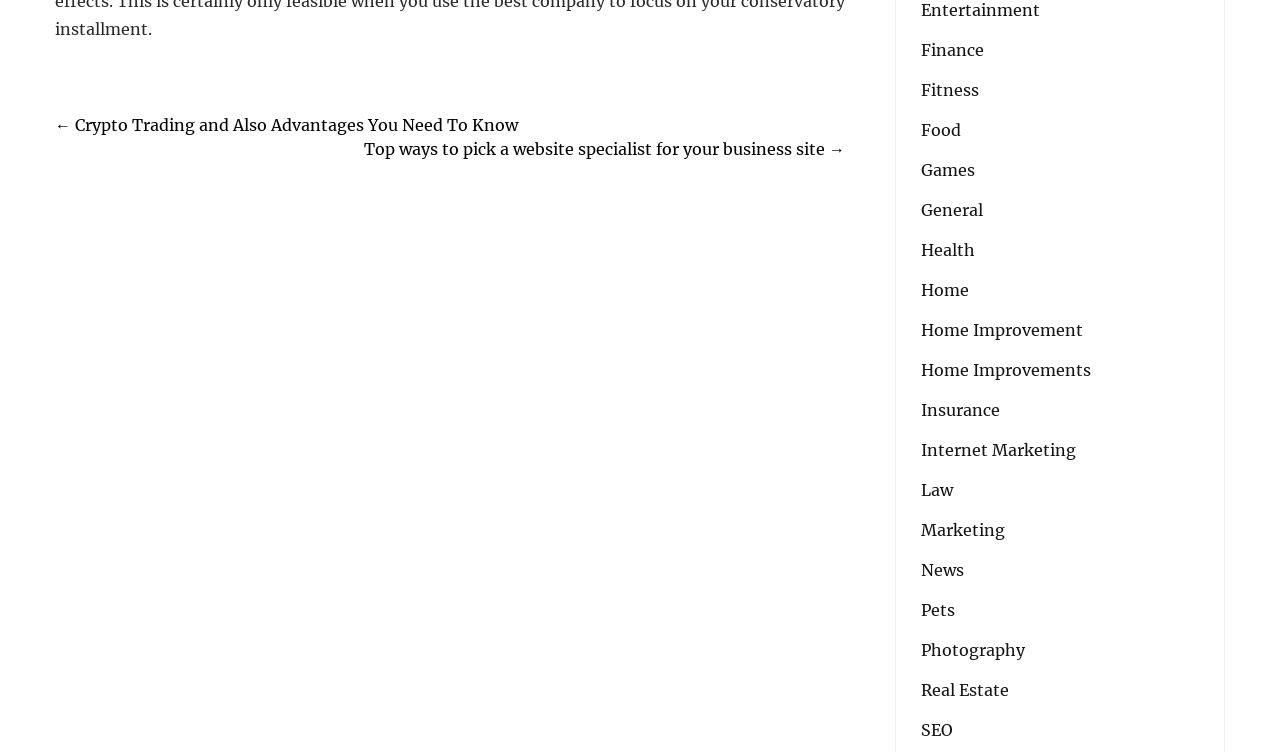Locate the coordinates of the bounding box for the clickable region that fulfills this instruction: "View Finance category".

[0.72, 0.05, 0.769, 0.082]